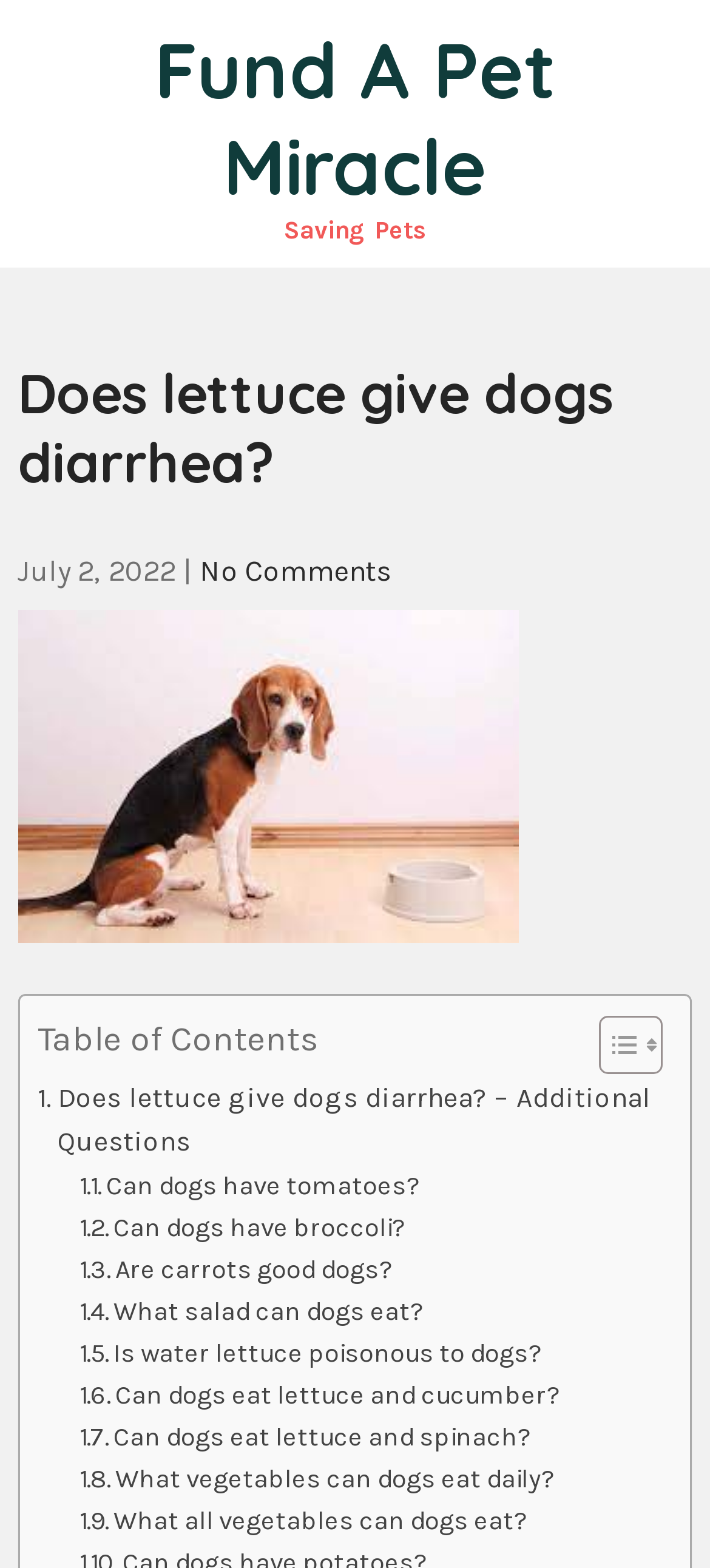Utilize the information from the image to answer the question in detail:
What is the topic of the article?

The topic of the article can be inferred from the heading element that says 'Does lettuce give dogs diarrhea?' and the surrounding content, which discusses the effects of lettuce on dogs.